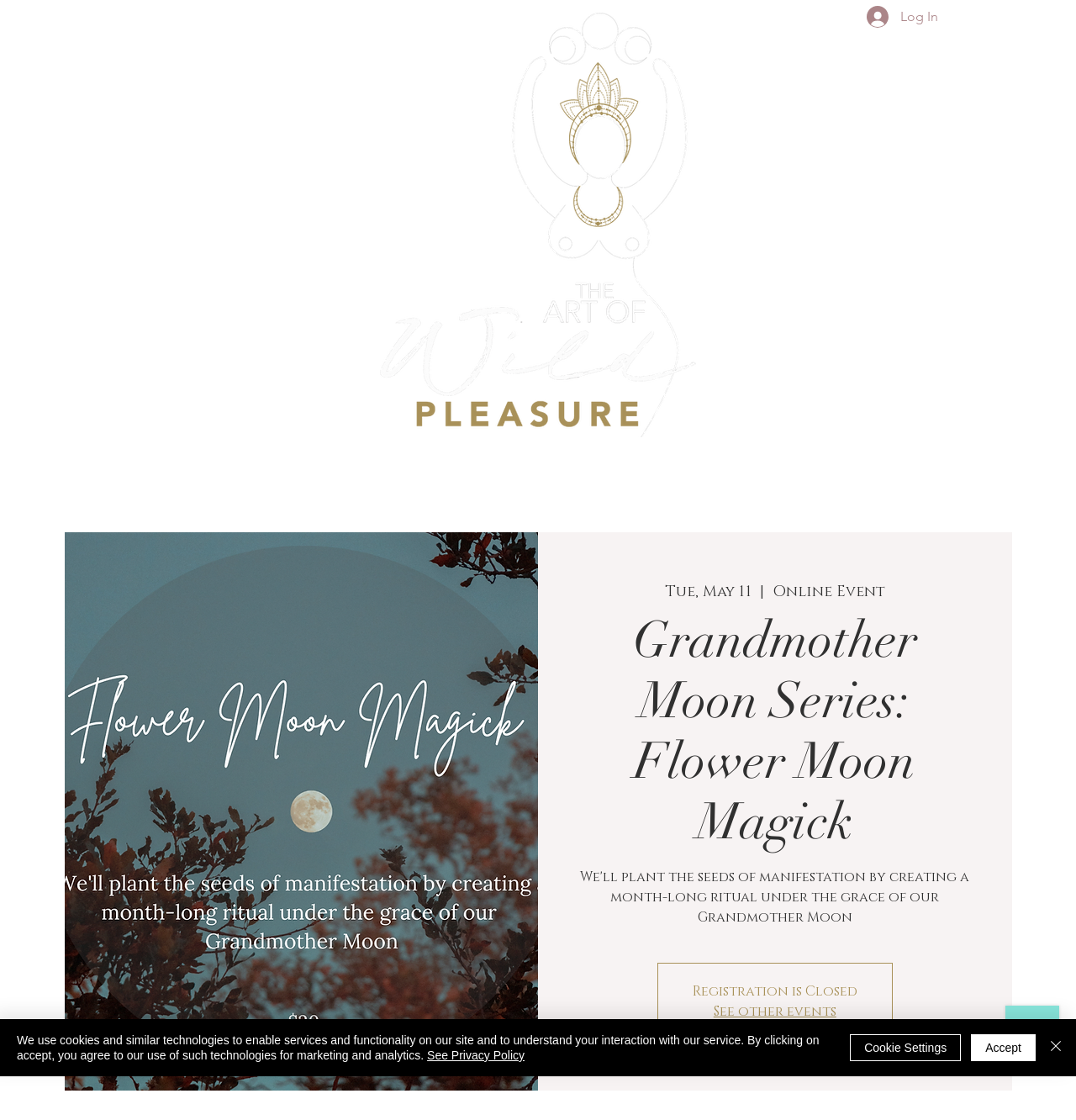Provide the bounding box coordinates of the section that needs to be clicked to accomplish the following instruction: "See other events."

[0.663, 0.895, 0.777, 0.912]